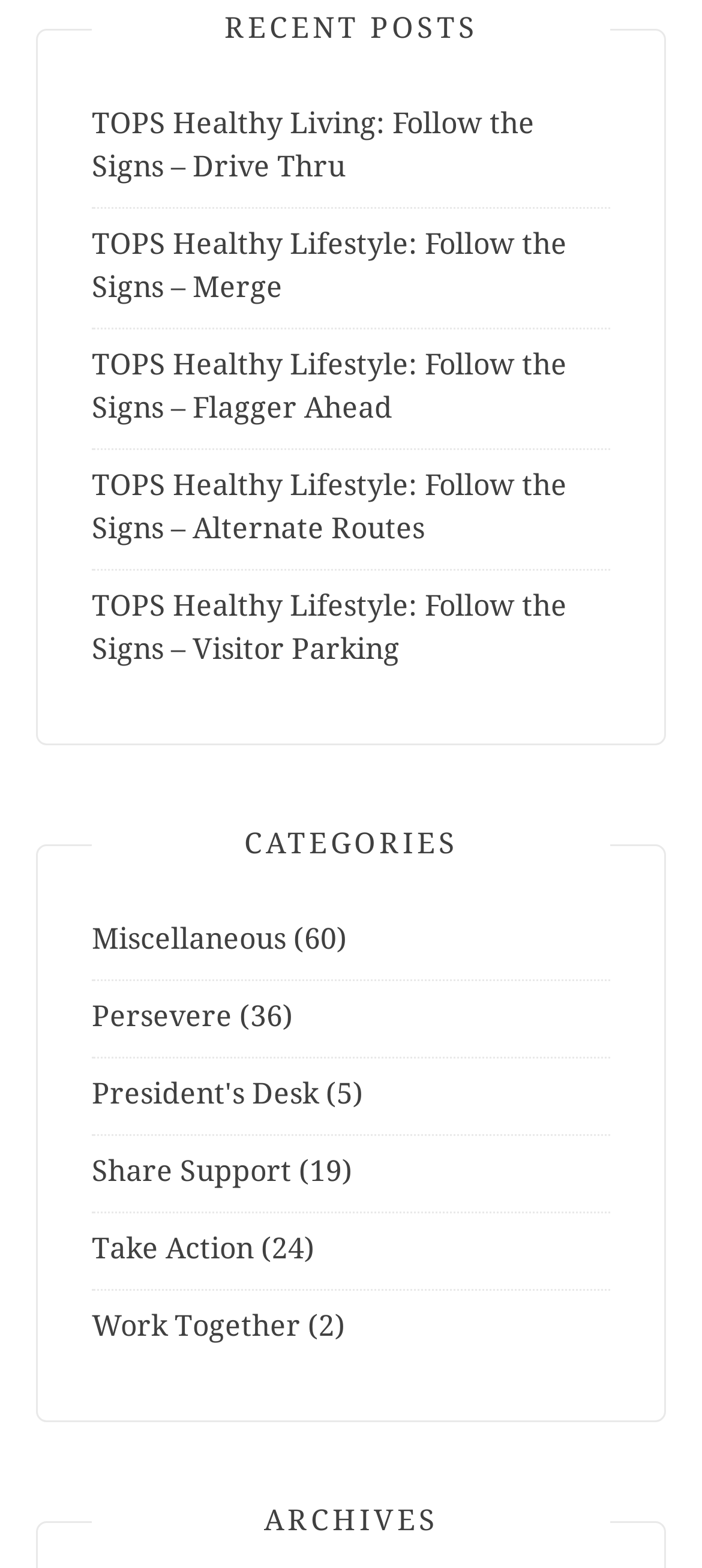How many static text elements are in the 'CATEGORIES' section?
Please elaborate on the answer to the question with detailed information.

The 'CATEGORIES' section is located at [0.131, 0.529, 0.869, 0.549]. Under this section, there are 8 static text elements, each corresponding to a link element.